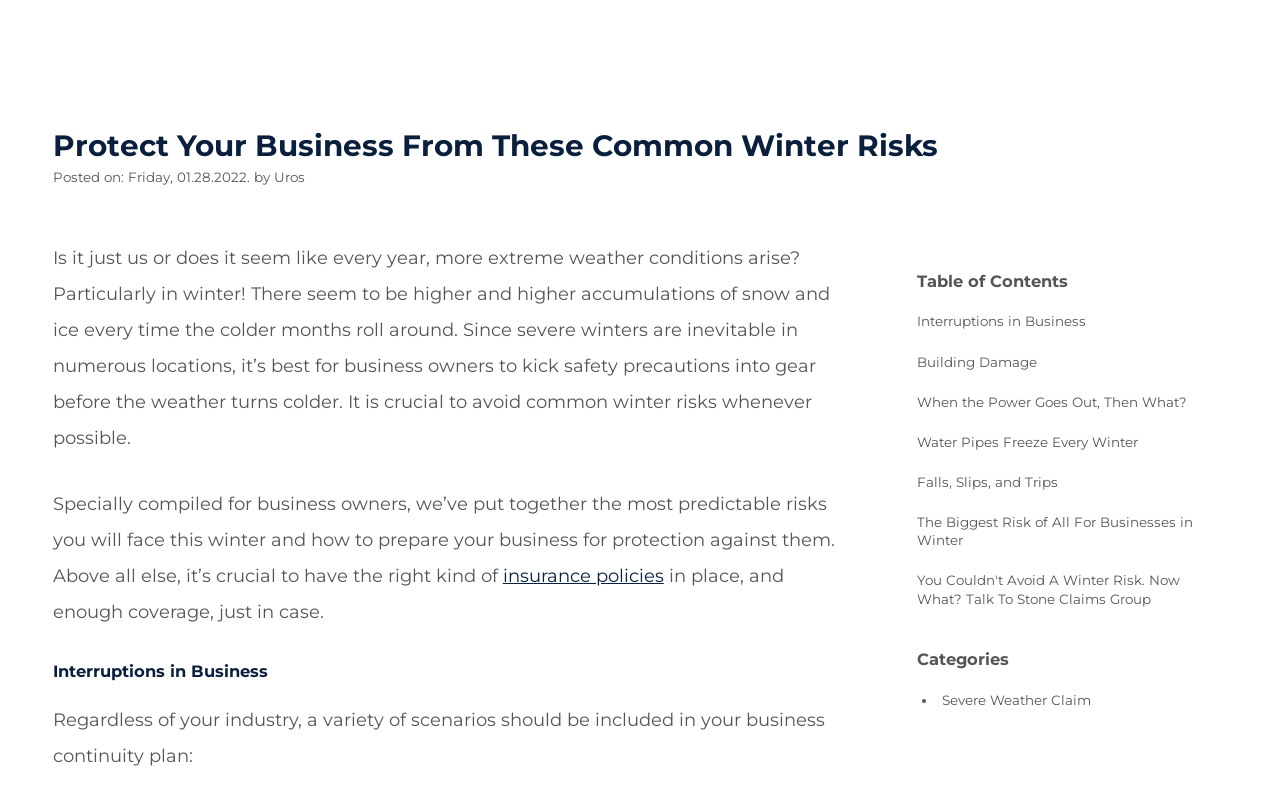Find the bounding box coordinates for the HTML element described as: "Restaurants". The coordinates should consist of four float values between 0 and 1, i.e., [left, top, right, bottom].

[0.459, 0.058, 0.523, 0.084]